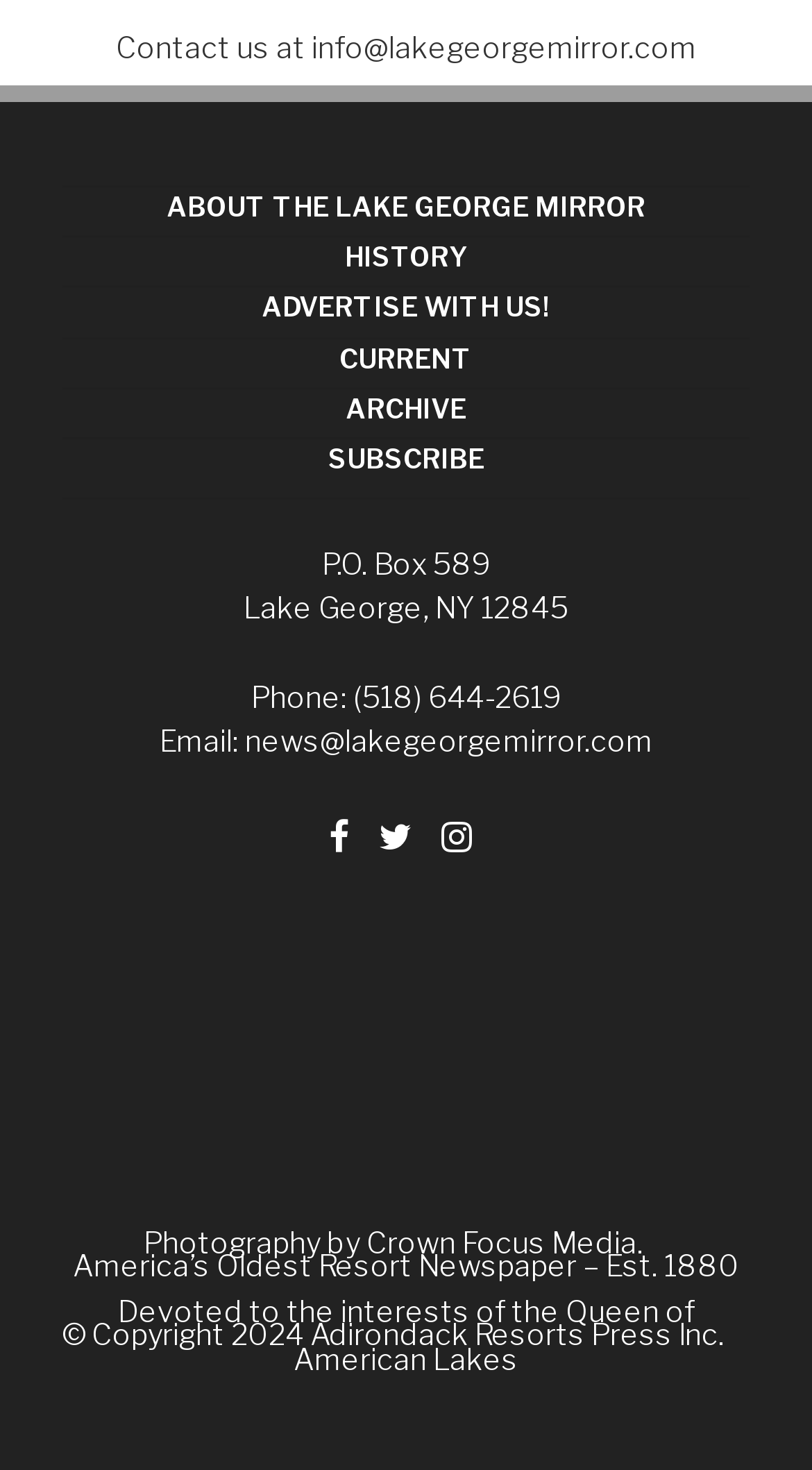Identify the bounding box coordinates for the region of the element that should be clicked to carry out the instruction: "Contact us via email". The bounding box coordinates should be four float numbers between 0 and 1, i.e., [left, top, right, bottom].

[0.383, 0.019, 0.858, 0.043]